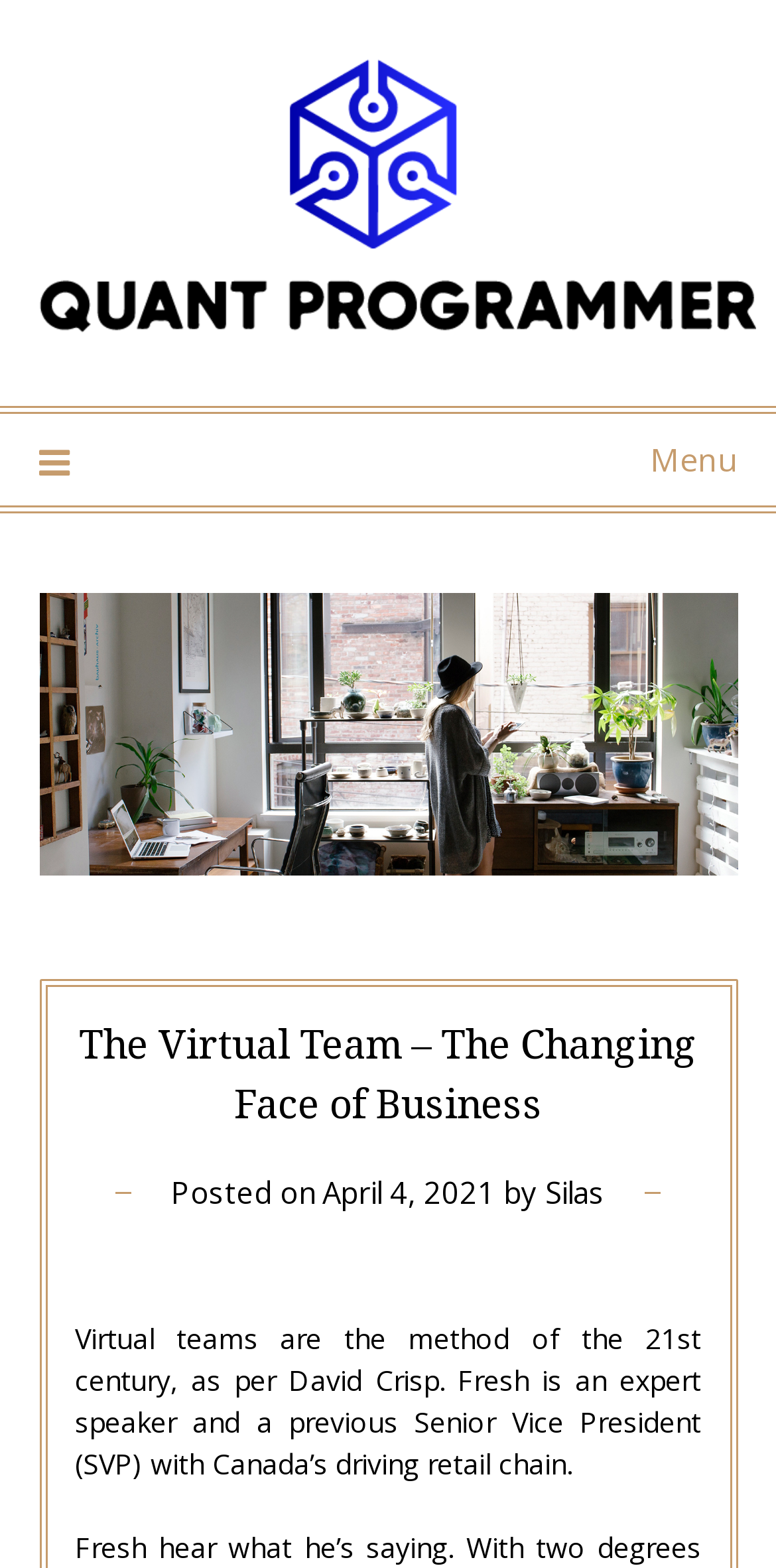Please give a succinct answer to the question in one word or phrase:
Who is the author of the article?

Silas